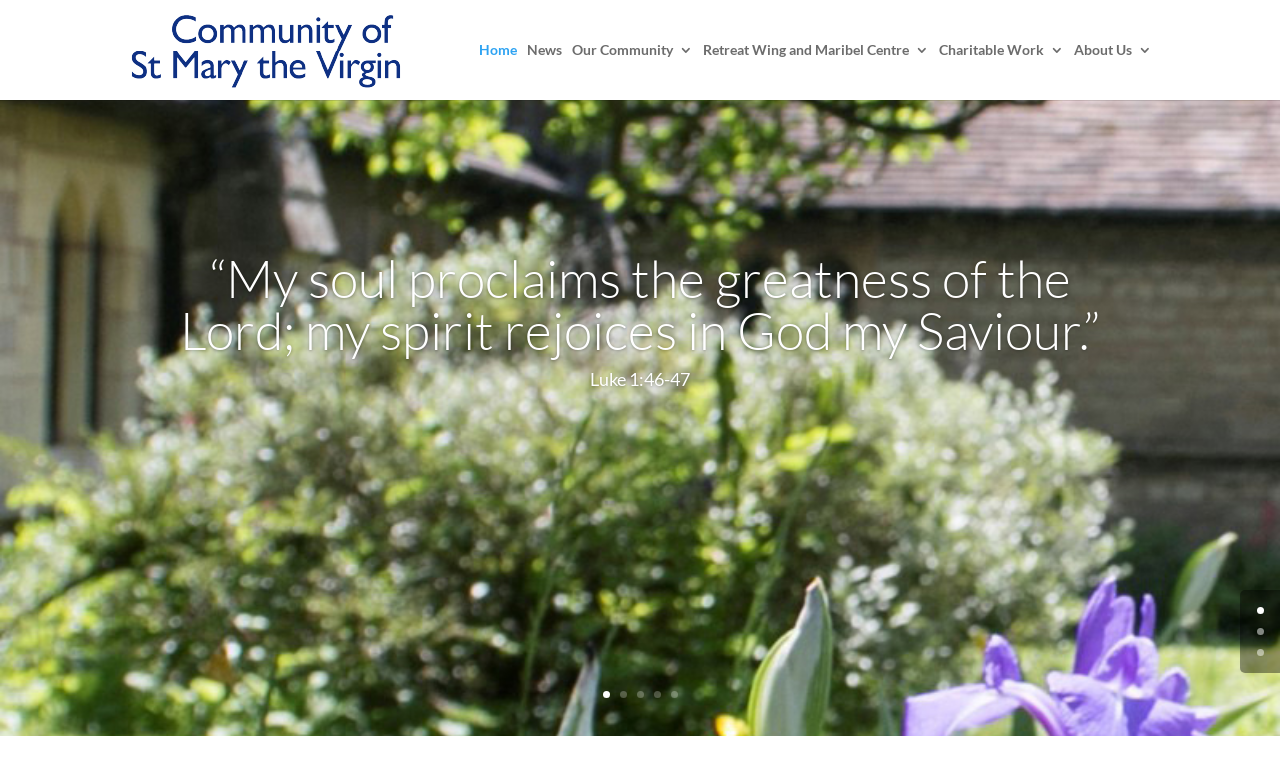Find the coordinates for the bounding box of the element with this description: "Retreat Wing and Maribel Centre".

[0.549, 0.056, 0.726, 0.131]